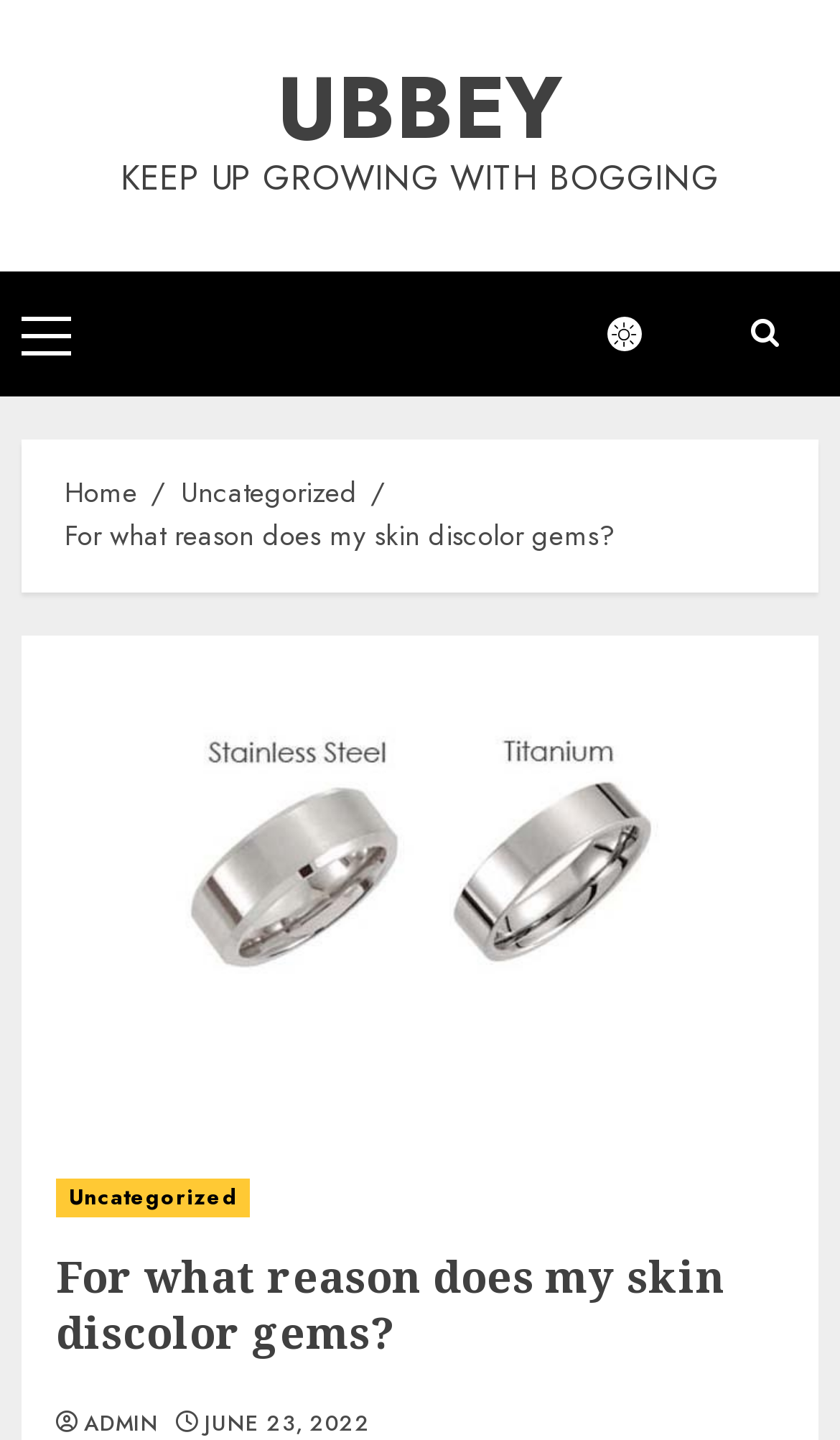Identify the bounding box coordinates of the clickable region required to complete the instruction: "View the post details". The coordinates should be given as four float numbers within the range of 0 and 1, i.e., [left, top, right, bottom].

[0.067, 0.358, 0.731, 0.388]